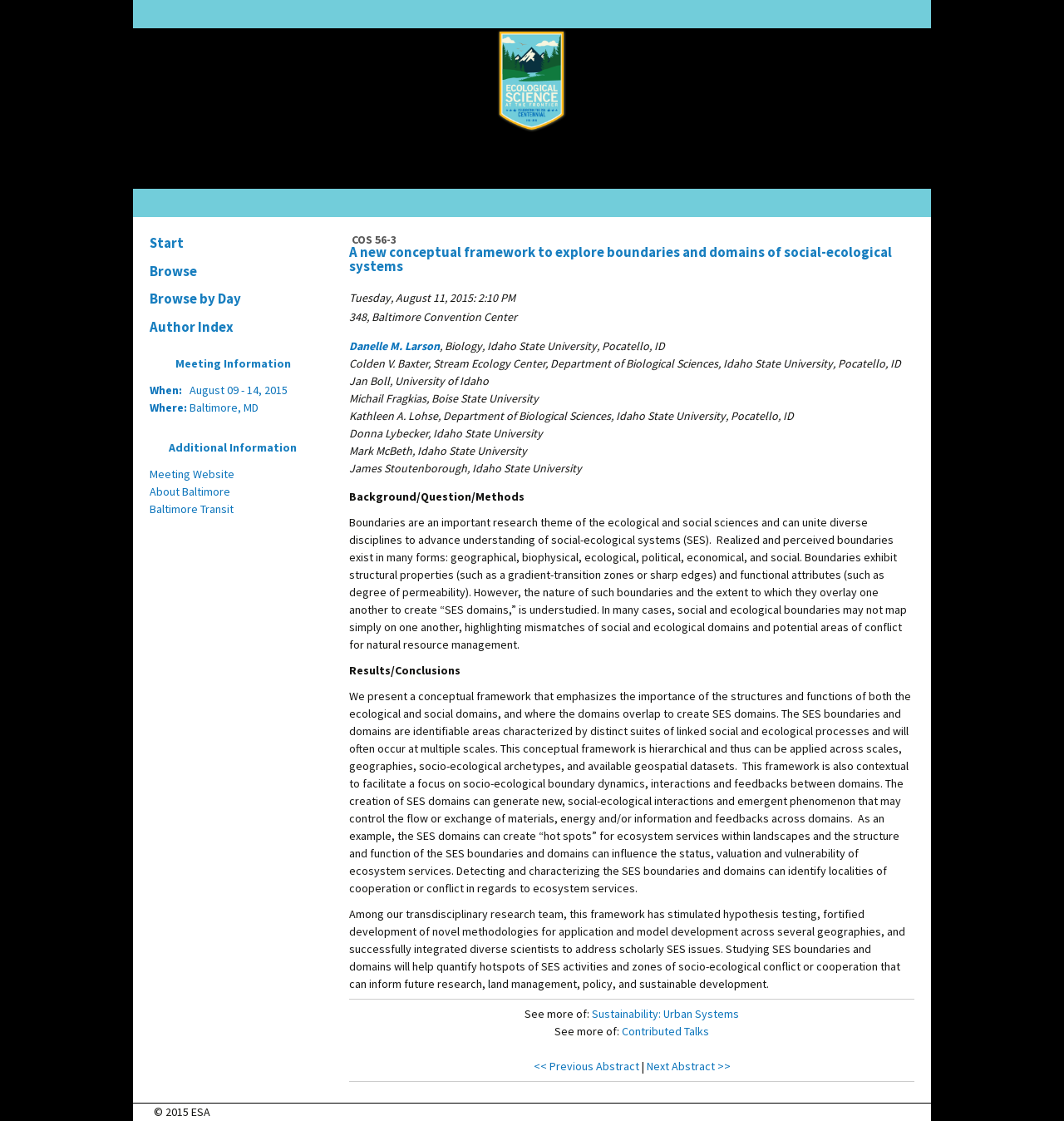Please identify the bounding box coordinates of the area I need to click to accomplish the following instruction: "Browse the meeting information".

[0.133, 0.315, 0.305, 0.332]